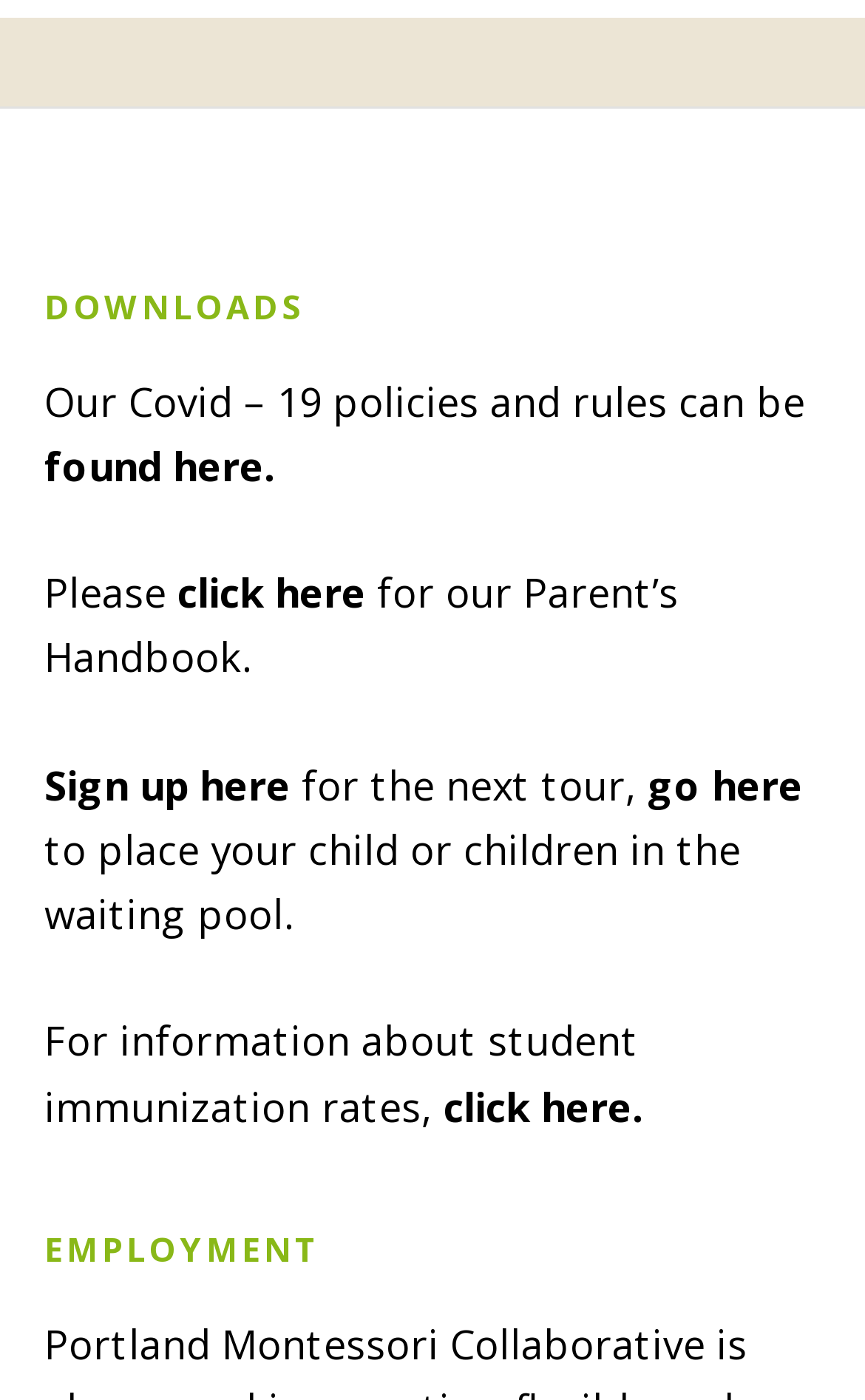What is the topic of the second heading?
Answer the question with detailed information derived from the image.

The second heading on the webpage is 'EMPLOYMENT', which suggests that this section provides information or resources related to job opportunities or employment at the institution.